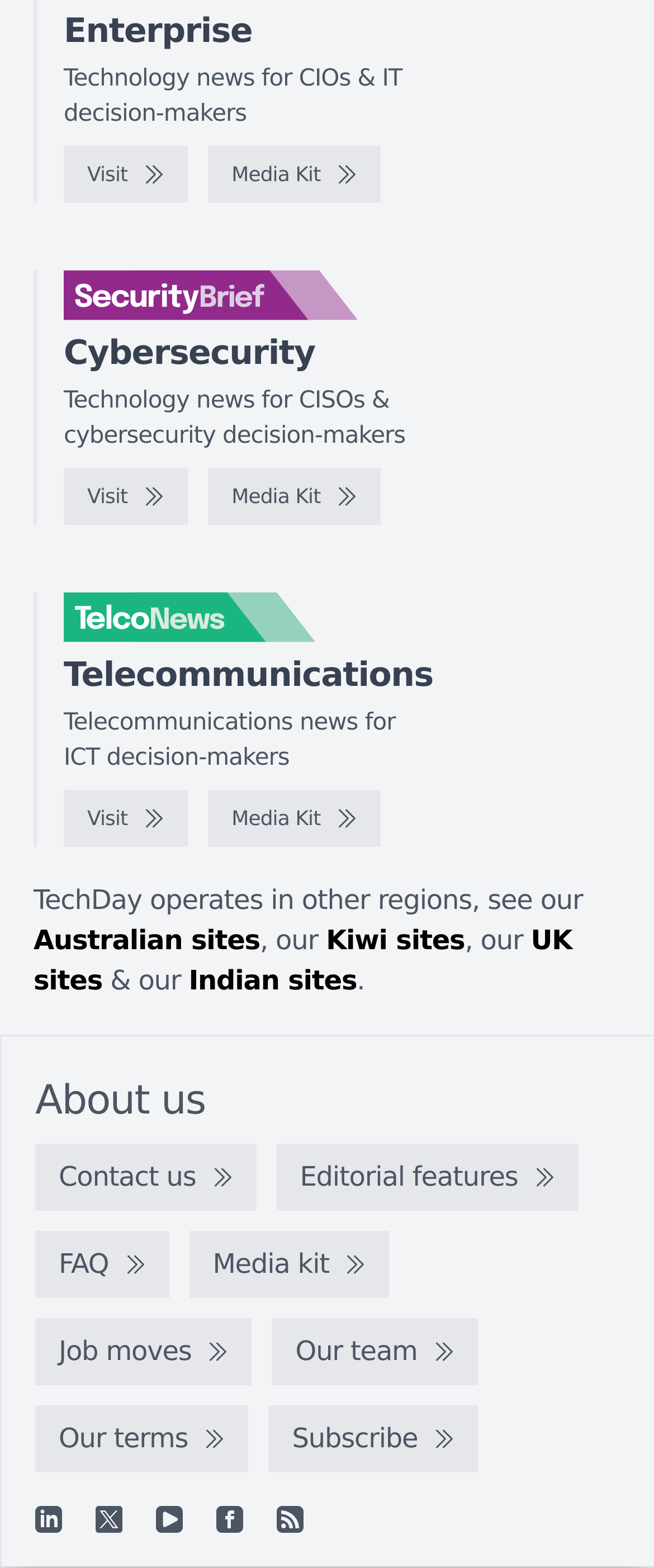Determine the bounding box coordinates for the area that needs to be clicked to fulfill this task: "Visit Enterprise". The coordinates must be given as four float numbers between 0 and 1, i.e., [left, top, right, bottom].

[0.097, 0.094, 0.287, 0.13]